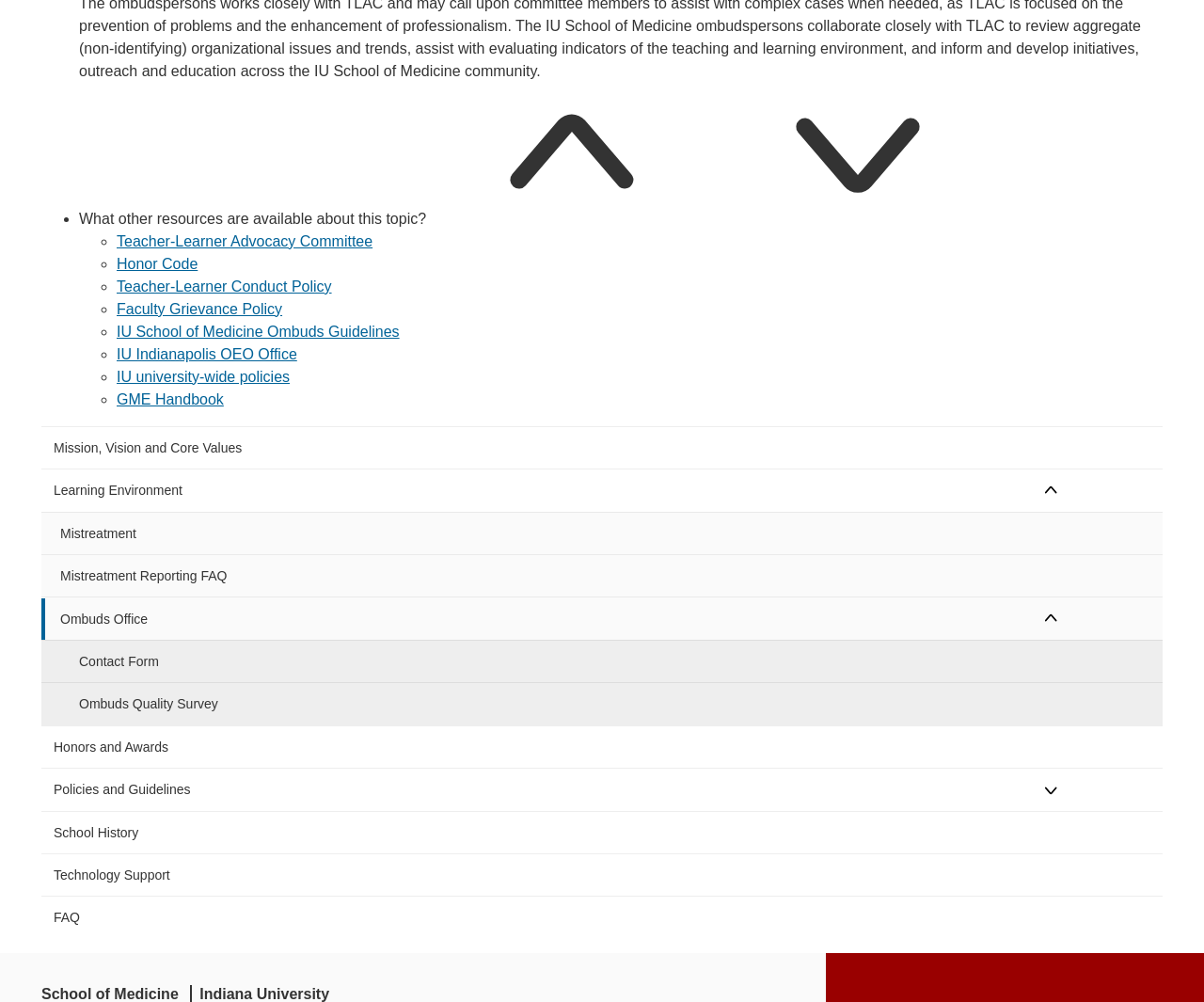Using the description "IU university-wide policies", predict the bounding box of the relevant HTML element.

[0.097, 0.368, 0.241, 0.384]